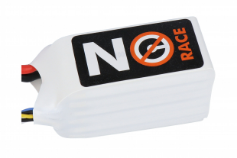What is the likely application of this product?
Based on the visual details in the image, please answer the question thoroughly.

The question inquires about the potential use of the product. According to the caption, the product appears to be compact and is likely used in applications related to batteries or electronic speed controllers, suggesting its relevance for drone, RC car, or other remote-controlled vehicle enthusiasts. Hence, the answer is 'Drone or RC car'.